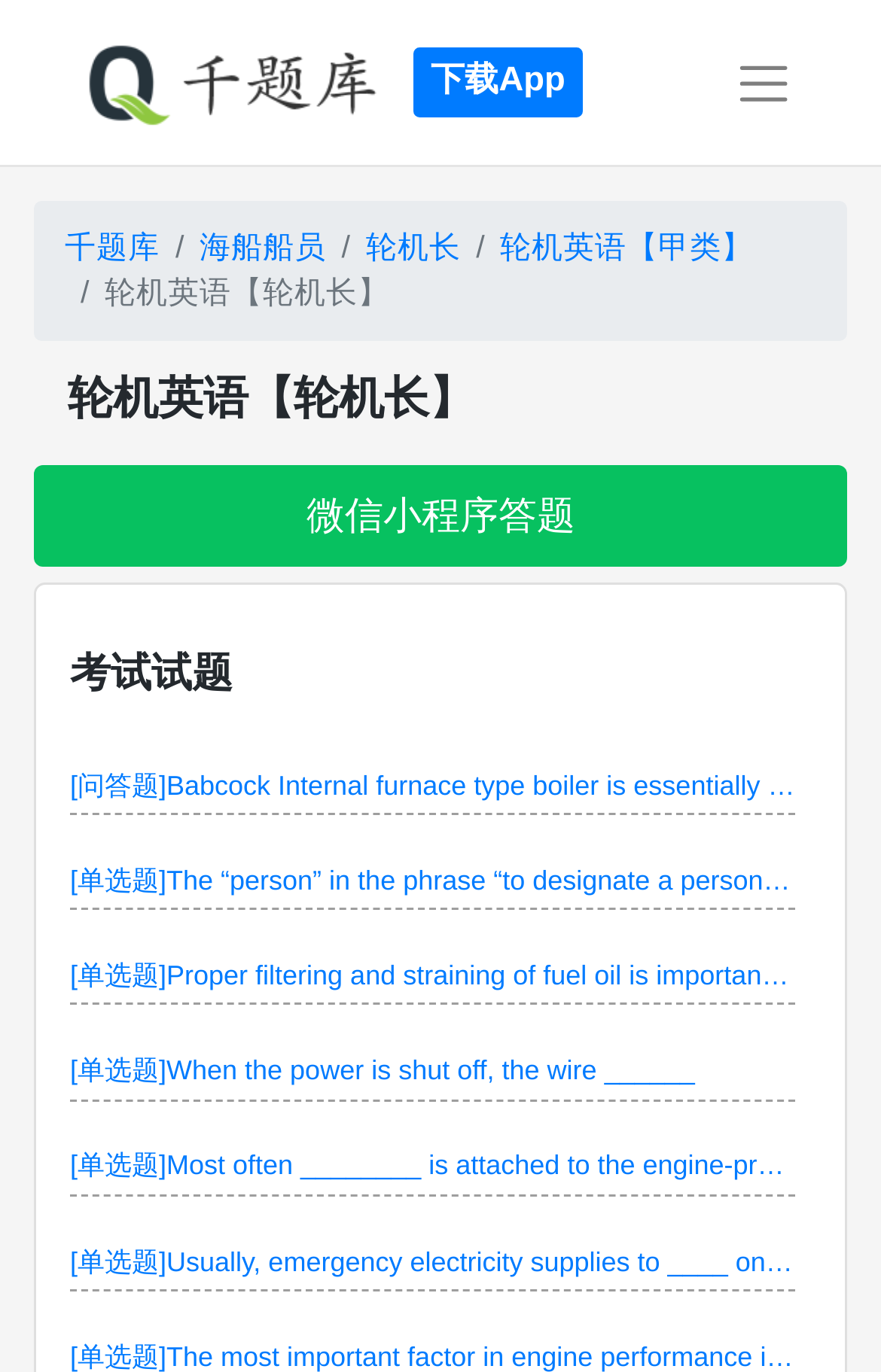Kindly provide the bounding box coordinates of the section you need to click on to fulfill the given instruction: "Toggle navigation".

[0.807, 0.034, 0.926, 0.088]